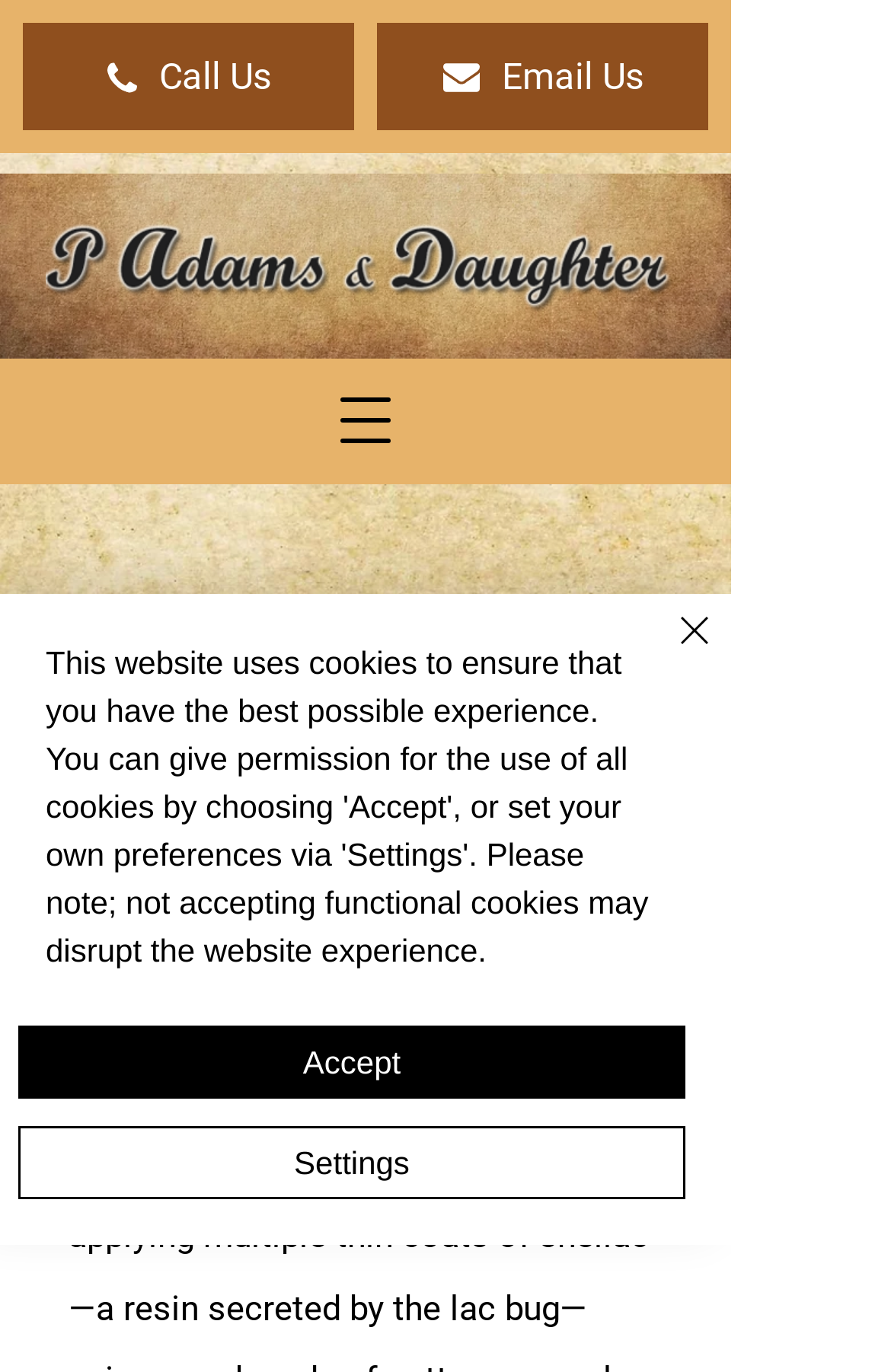Use a single word or phrase to answer the following:
What is the location of the company?

Dublin